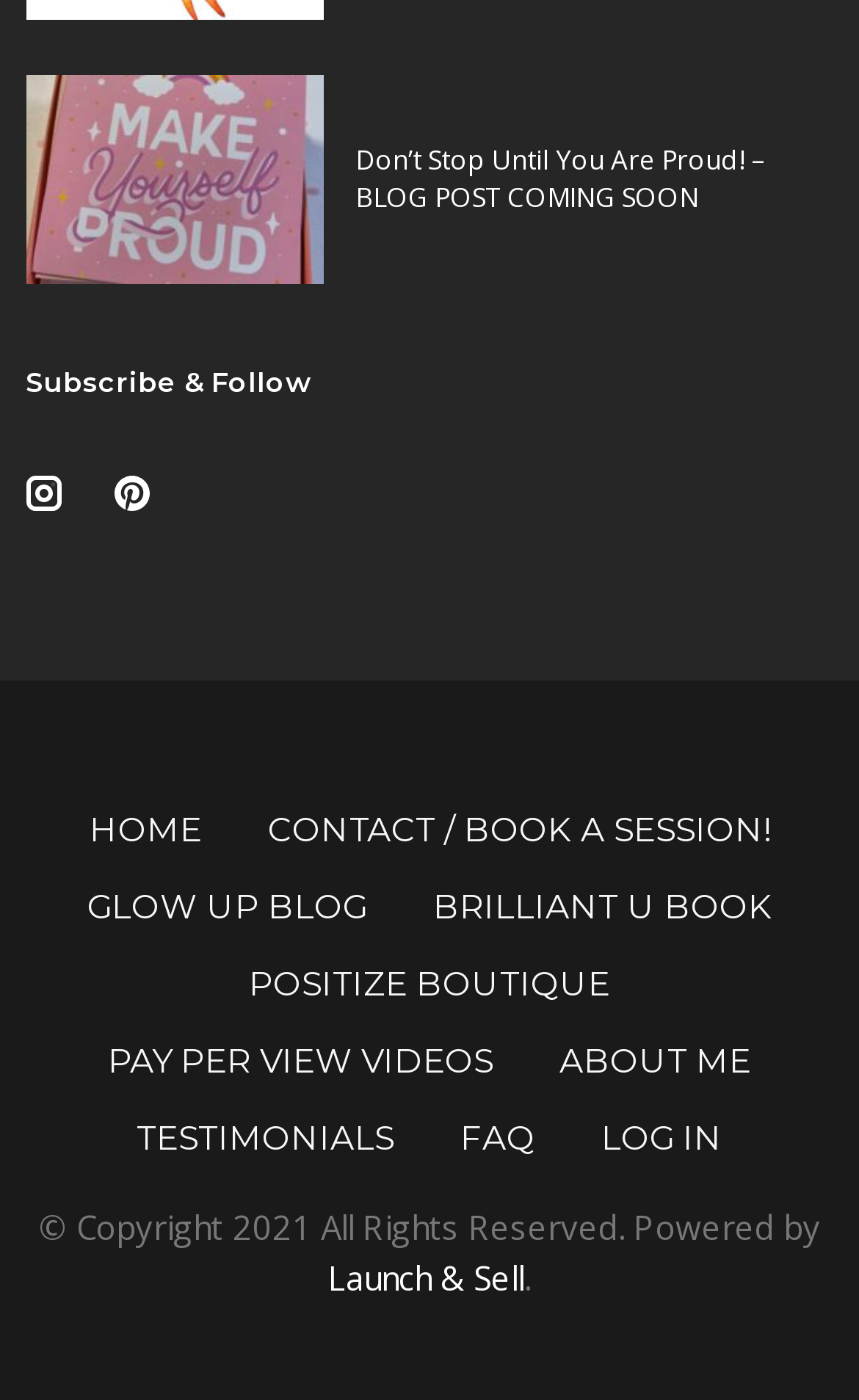What is the copyright year?
Using the image as a reference, give an elaborate response to the question.

I looked for a copyright statement and found the text '© Copyright 2021 All Rights Reserved.'. The year mentioned in the copyright statement is 2021, so I concluded that the copyright year is 2021.